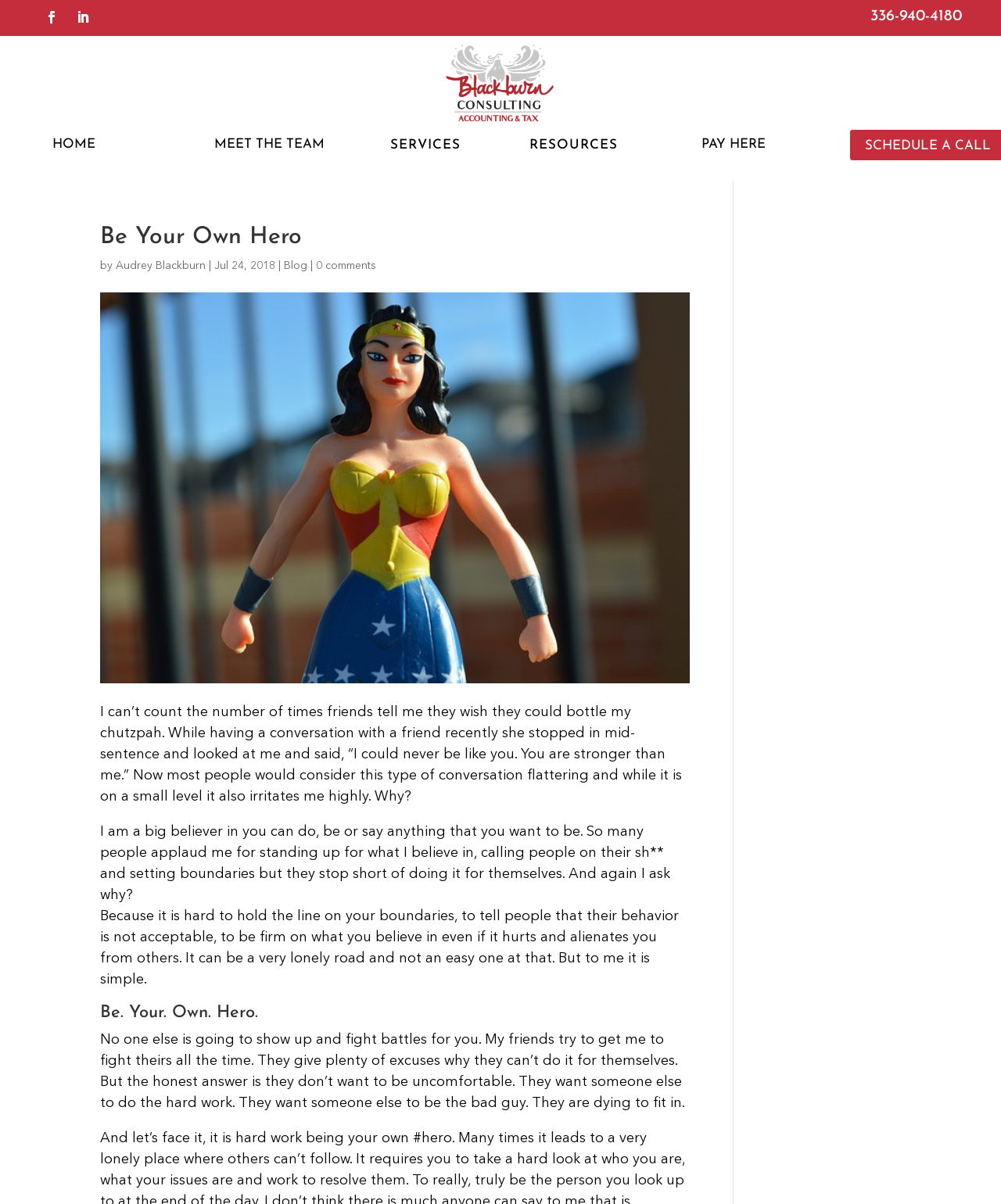Reply to the question with a brief word or phrase: Who is the author of the blog post?

Audrey Blackburn